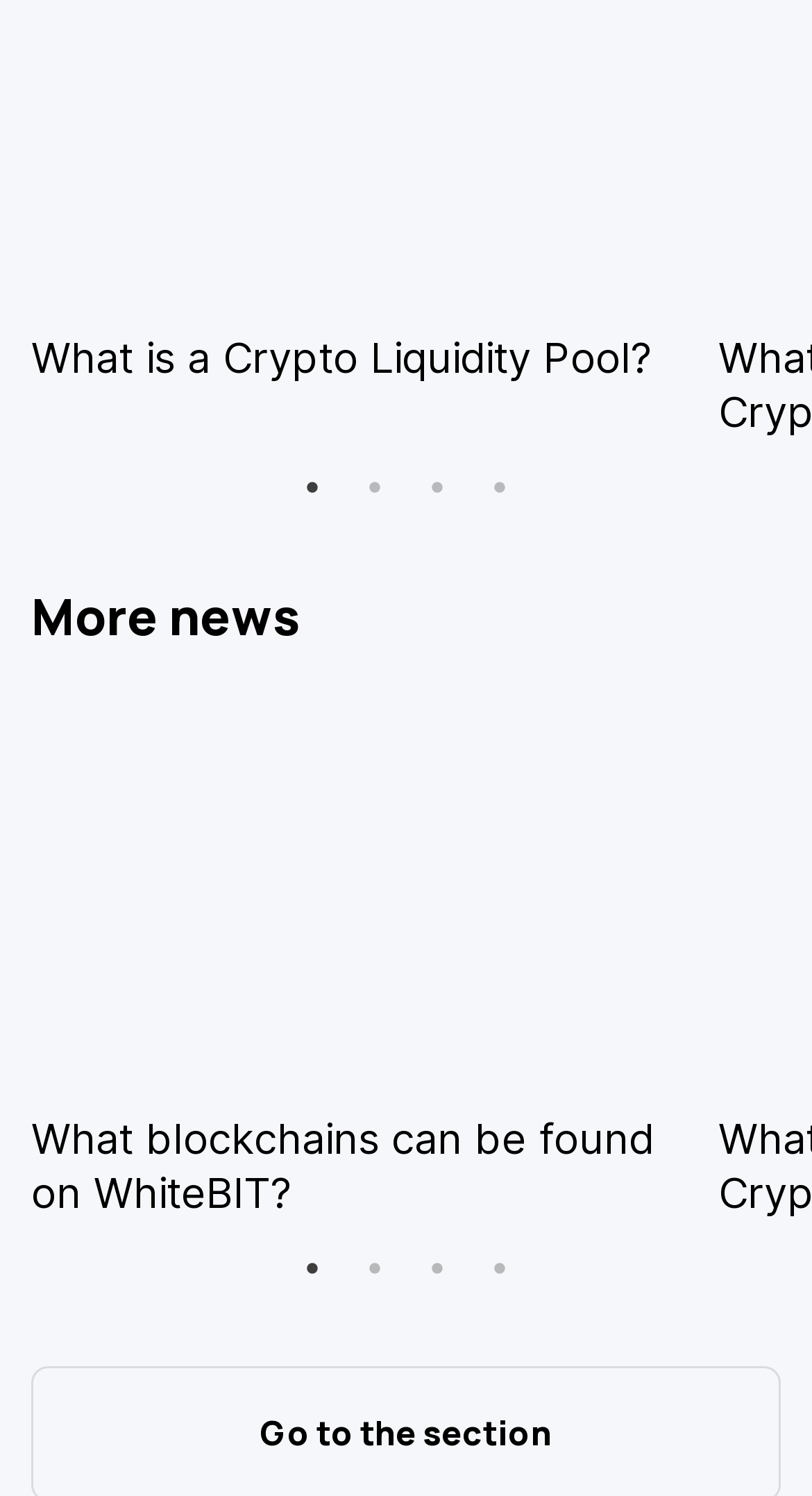How many tabpanels are on the webpage?
Please give a detailed and thorough answer to the question, covering all relevant points.

There are two tablists on the webpage, each with its own set of tabs and a corresponding tabpanel, indicating that there are two tabpanels in total.